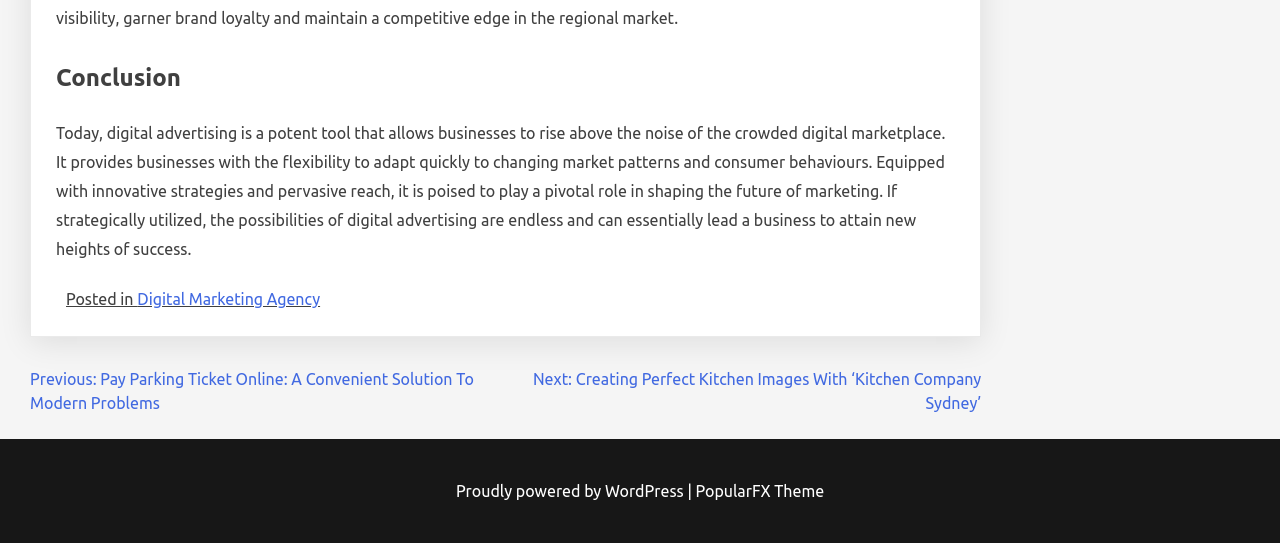Analyze the image and give a detailed response to the question:
What type of business is mentioned in the footer?

The footer section contains a link with the text 'Digital Marketing Agency', which suggests that the business being referred to is a digital marketing agency.